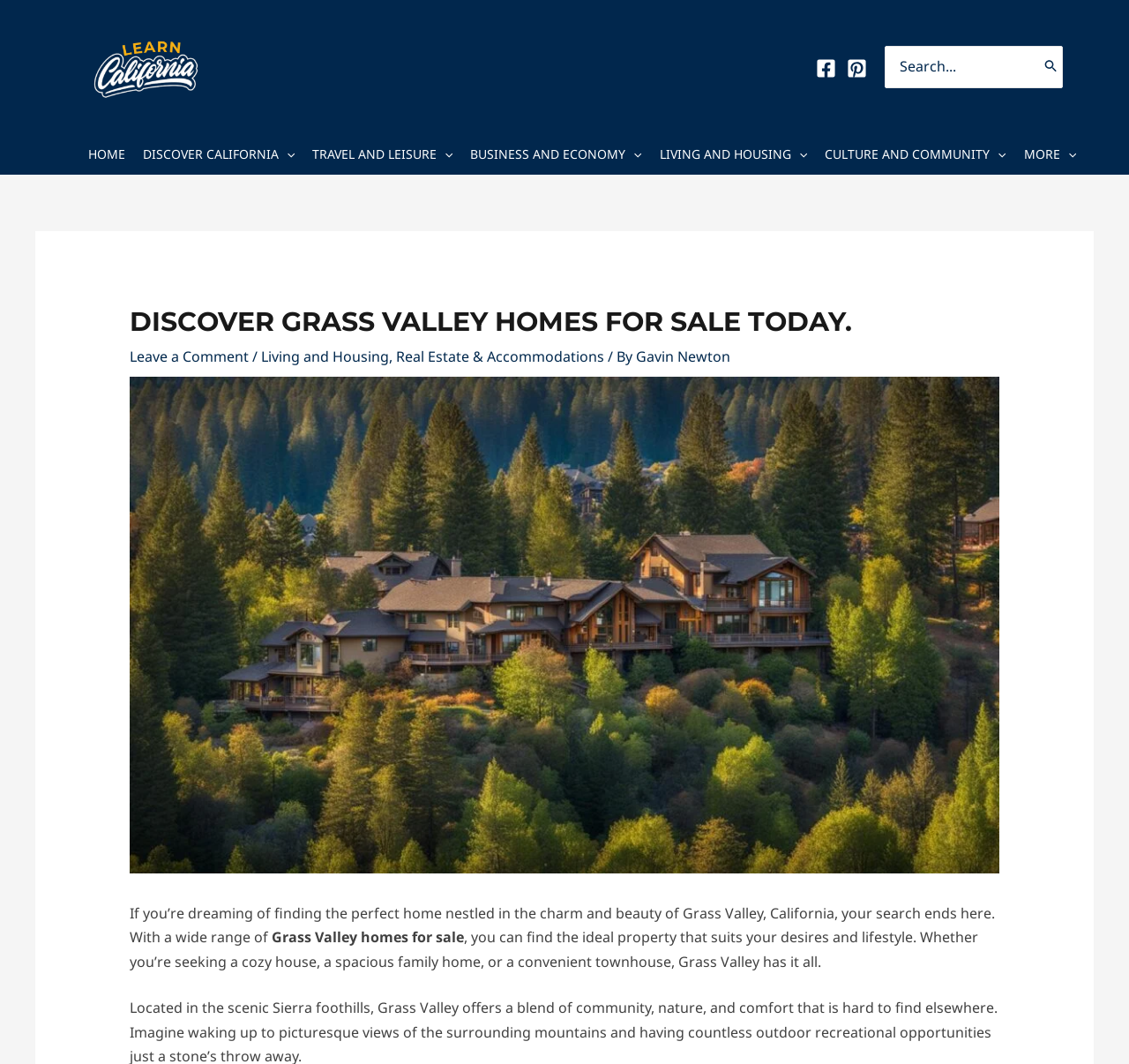Utilize the information from the image to answer the question in detail:
What type of properties are available in Grass Valley?

The webpage's descriptive text mentions that users can find 'a cozy house, a spacious family home, or a convenient townhouse' in Grass Valley, indicating that these types of properties are available in the area.